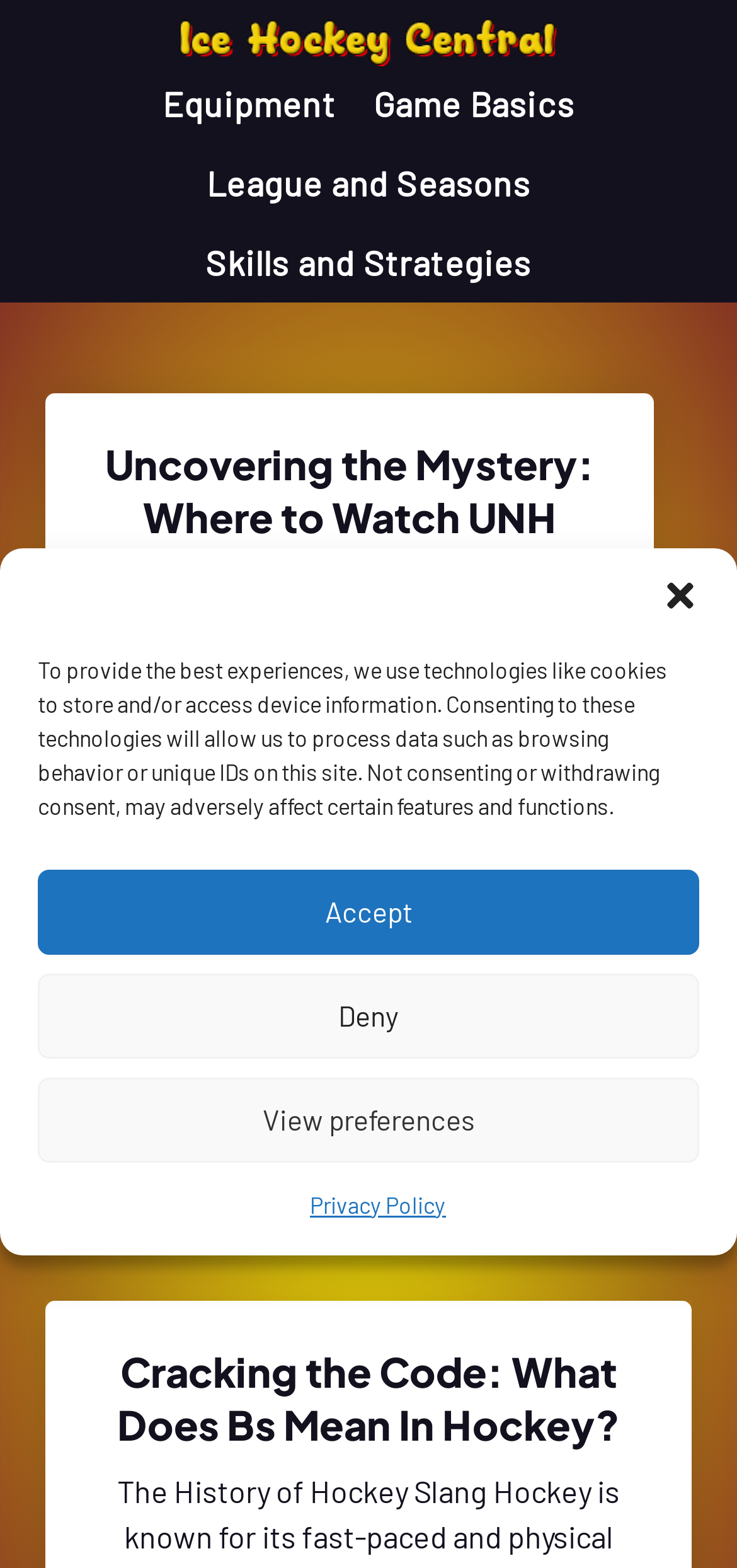Identify the bounding box coordinates of the region I need to click to complete this instruction: "Explore 'Equipment'".

[0.22, 0.054, 0.455, 0.081]